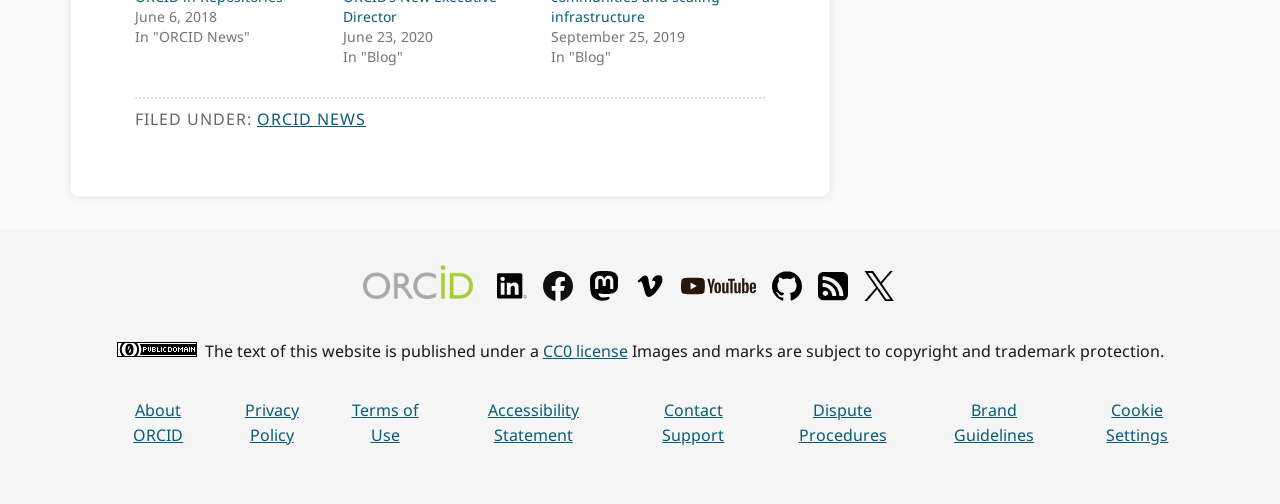Predict the bounding box coordinates for the UI element described as: "aria-label="linkedin"". The coordinates should be four float numbers between 0 and 1, presented as [left, top, right, bottom].

[0.388, 0.563, 0.411, 0.606]